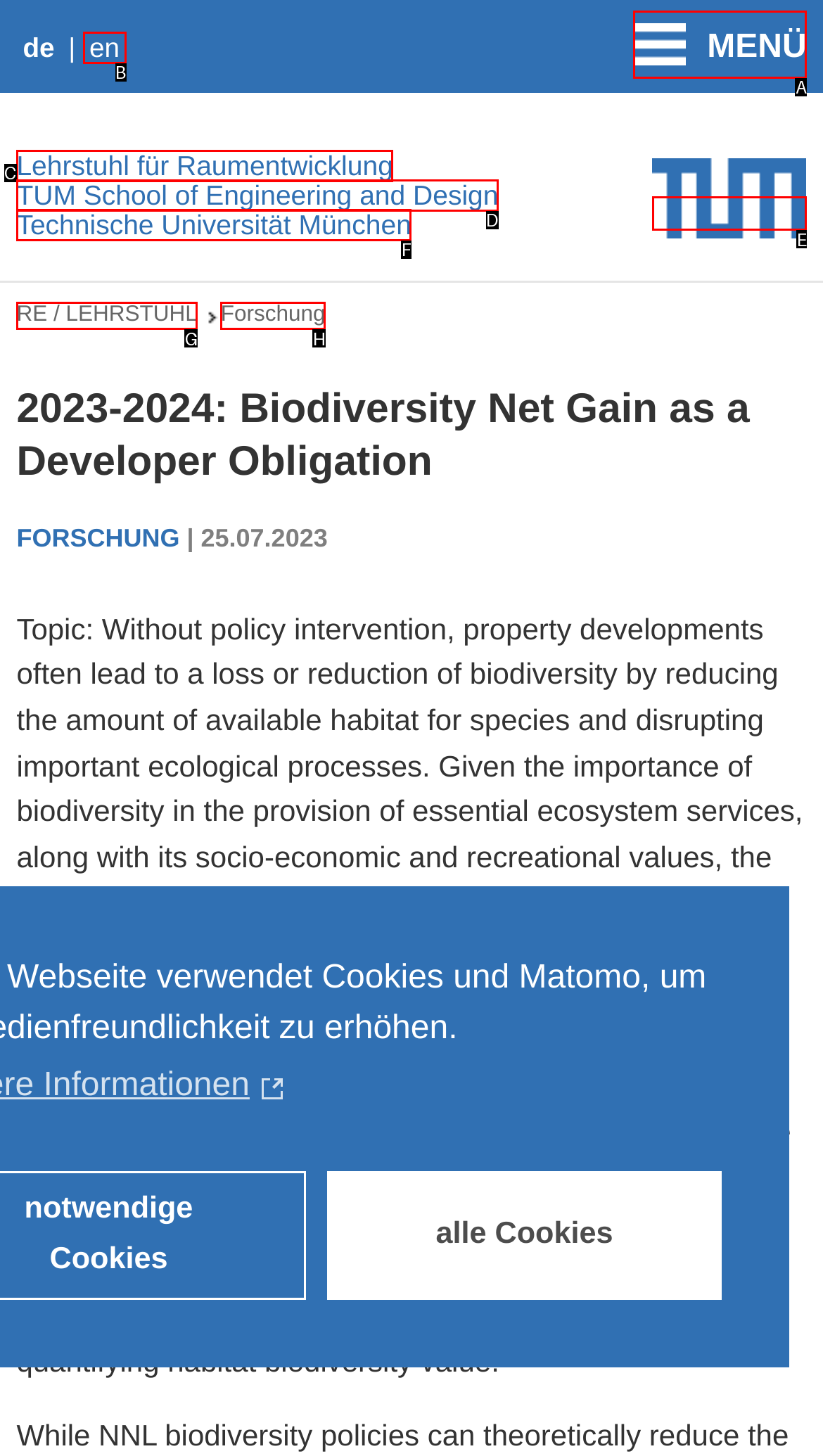Tell me which one HTML element best matches the description: Forschung
Answer with the option's letter from the given choices directly.

H